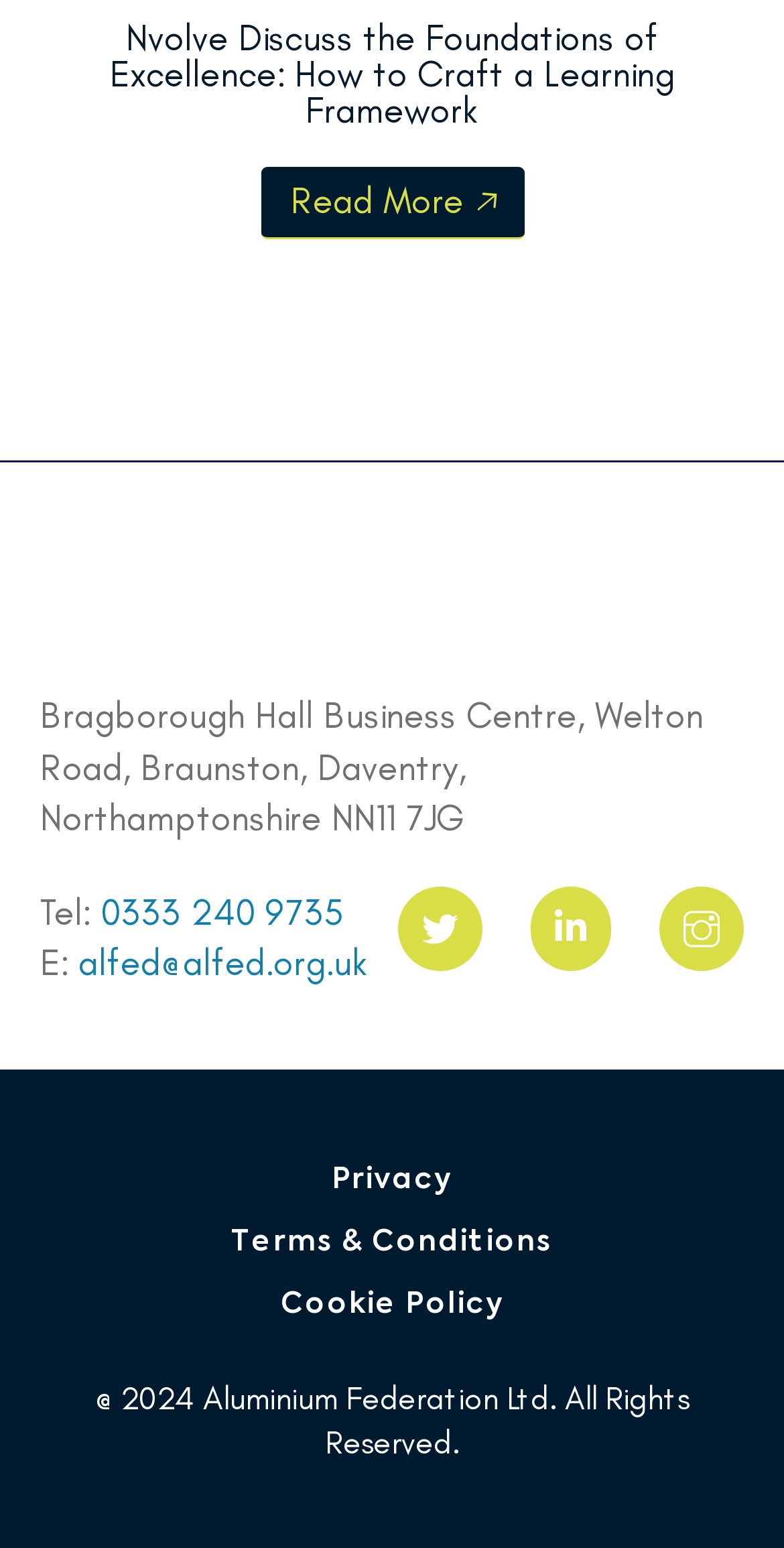Identify the bounding box coordinates for the UI element mentioned here: "Terms & Conditions". Provide the coordinates as four float values between 0 and 1, i.e., [left, top, right, bottom].

[0.295, 0.783, 0.705, 0.823]